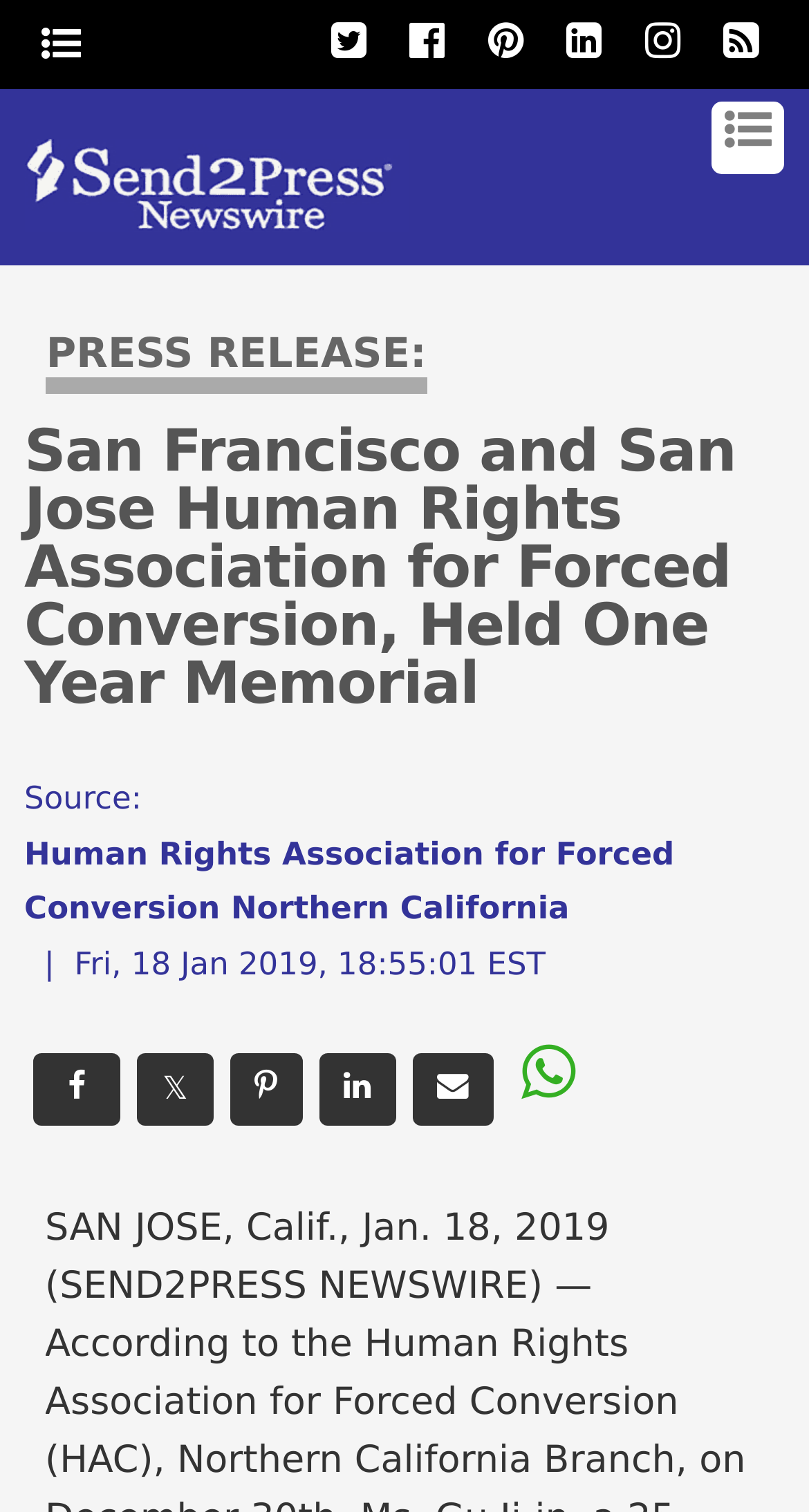What is the name of the organization?
Refer to the image and give a detailed answer to the query.

I found the answer by looking at the StaticText element with the content 'Human Rights Association for Forced Conversion Northern California' which is located at [0.03, 0.552, 0.833, 0.613]. This text is likely to be the name of the organization mentioned in the article.